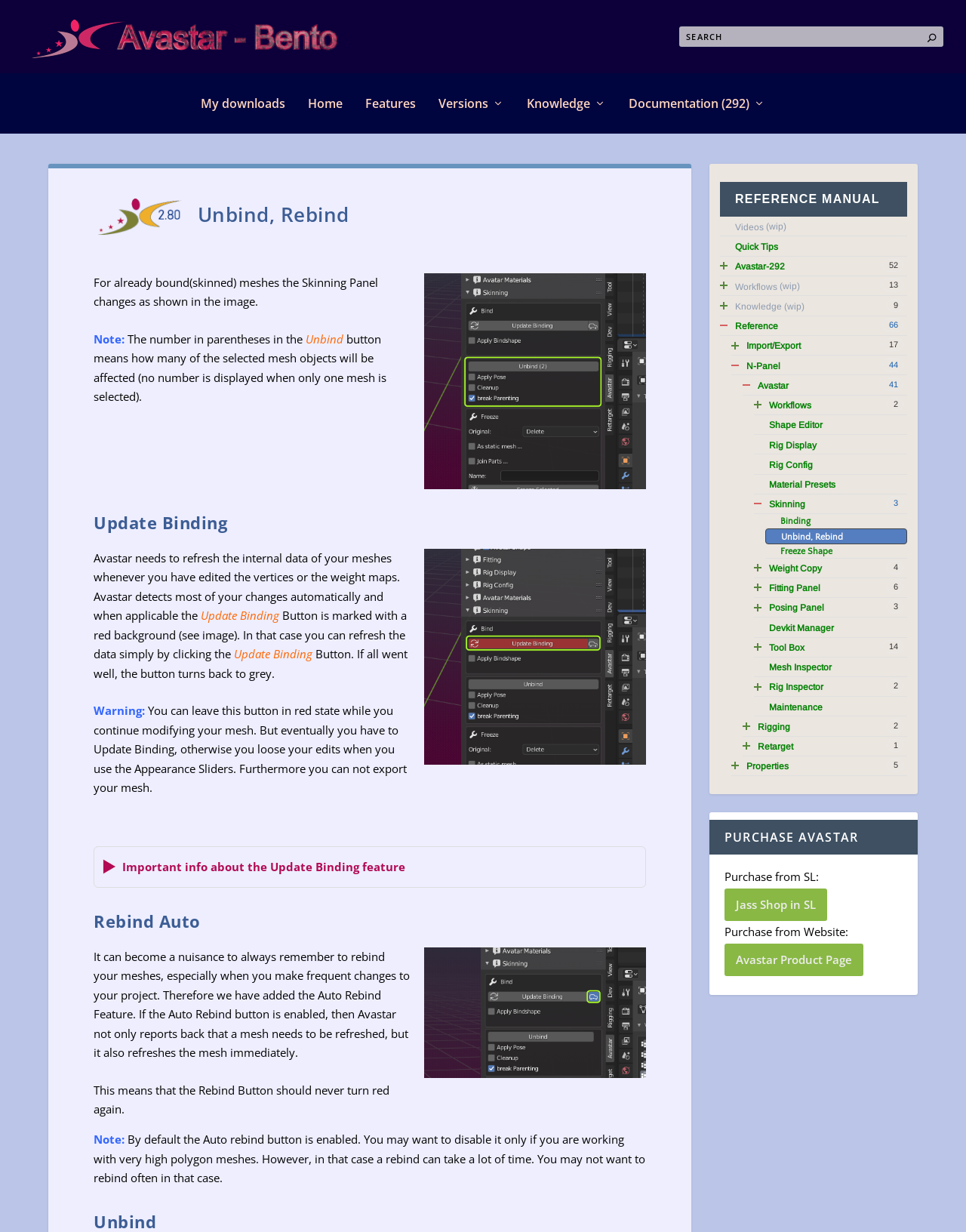What is the purpose of the Update Binding feature?
Provide an in-depth and detailed explanation in response to the question.

The Update Binding feature is used to refresh the internal data of meshes whenever the vertices or weight maps have been edited. This feature is necessary to ensure that the changes made to the mesh are properly reflected in Avastar.